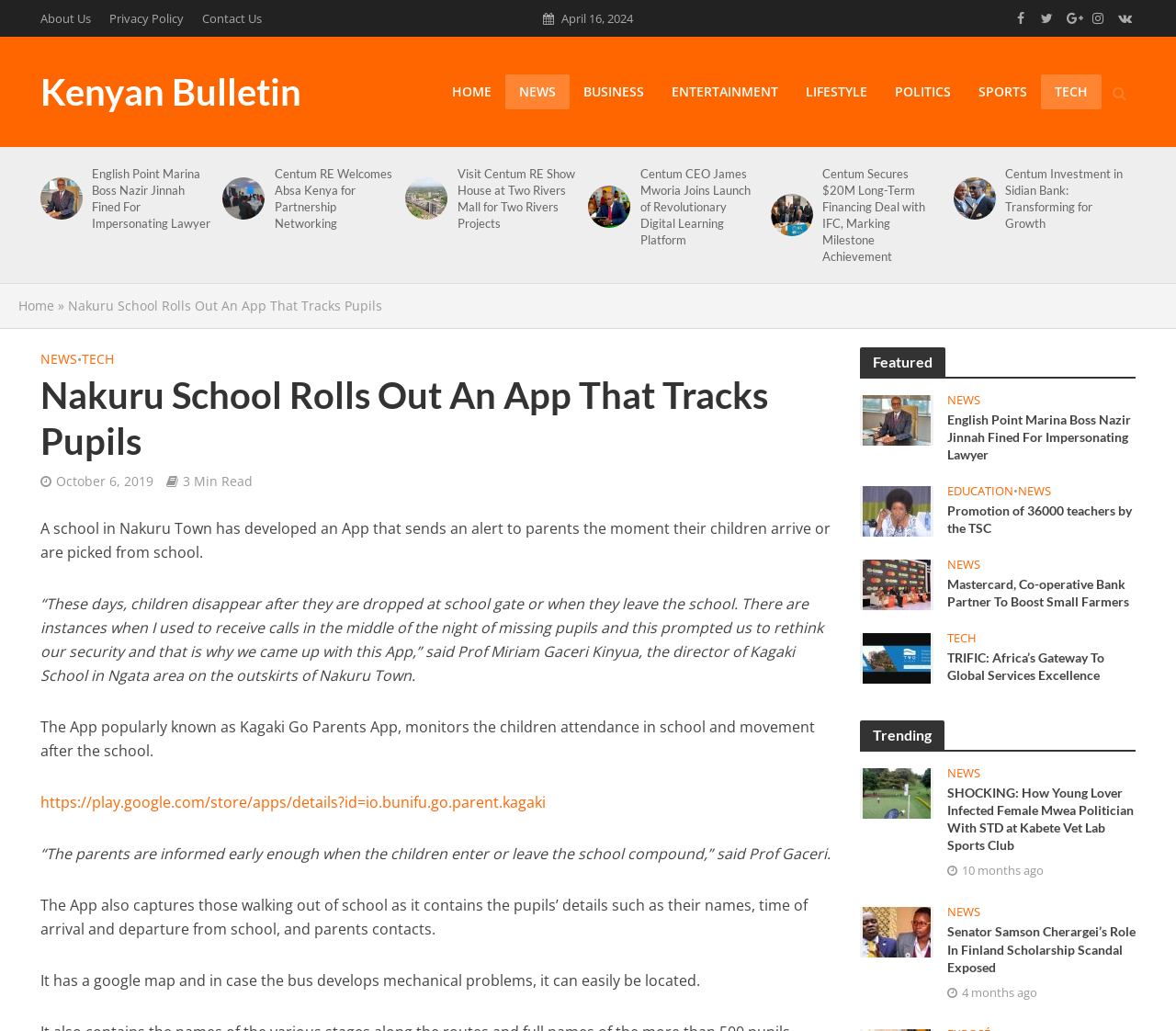What is the name of the school that developed the app? Based on the image, give a response in one word or a short phrase.

Kagaki School